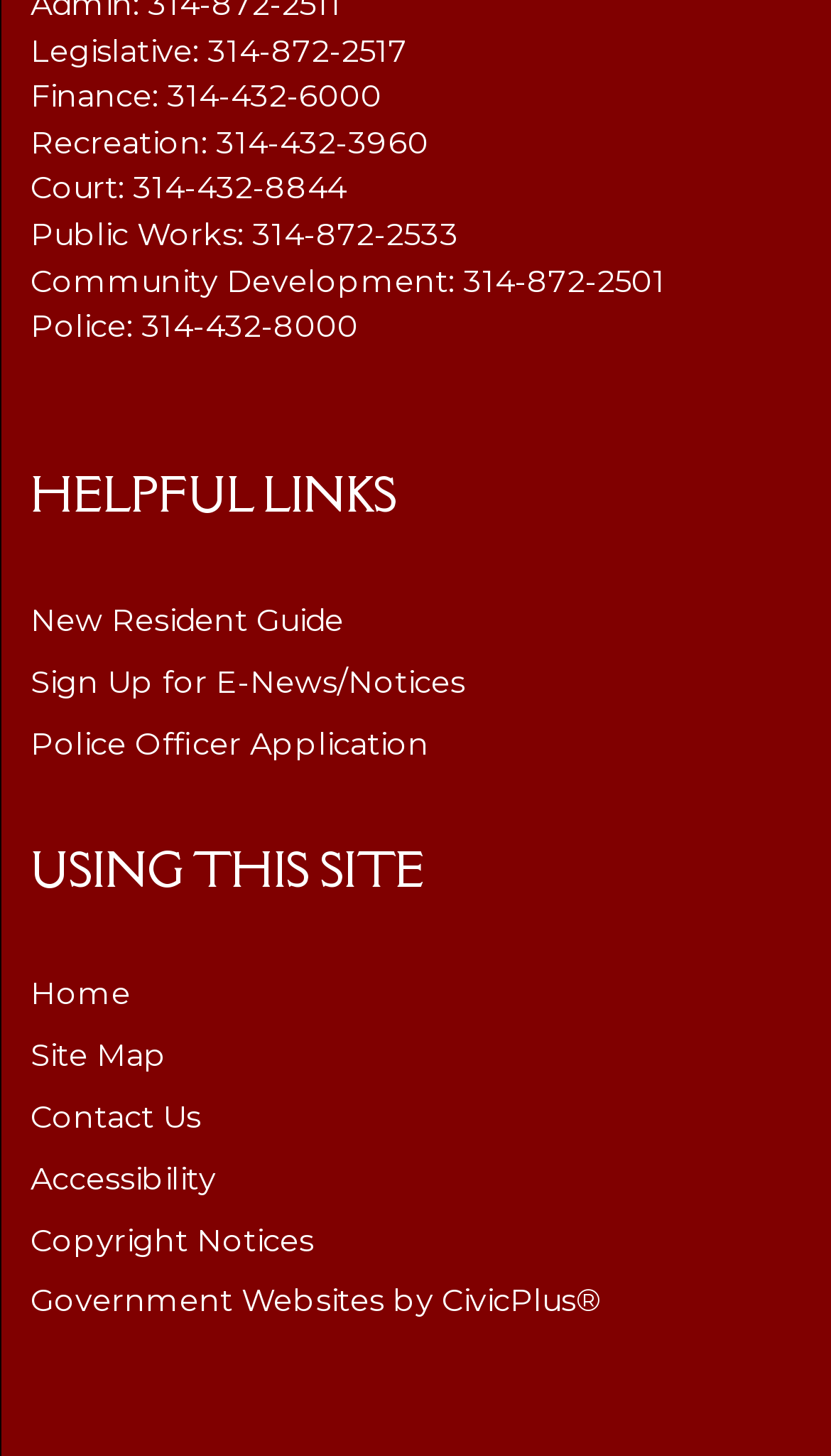Using the provided element description: "314-432-3960", determine the bounding box coordinates of the corresponding UI element in the screenshot.

[0.26, 0.085, 0.516, 0.111]